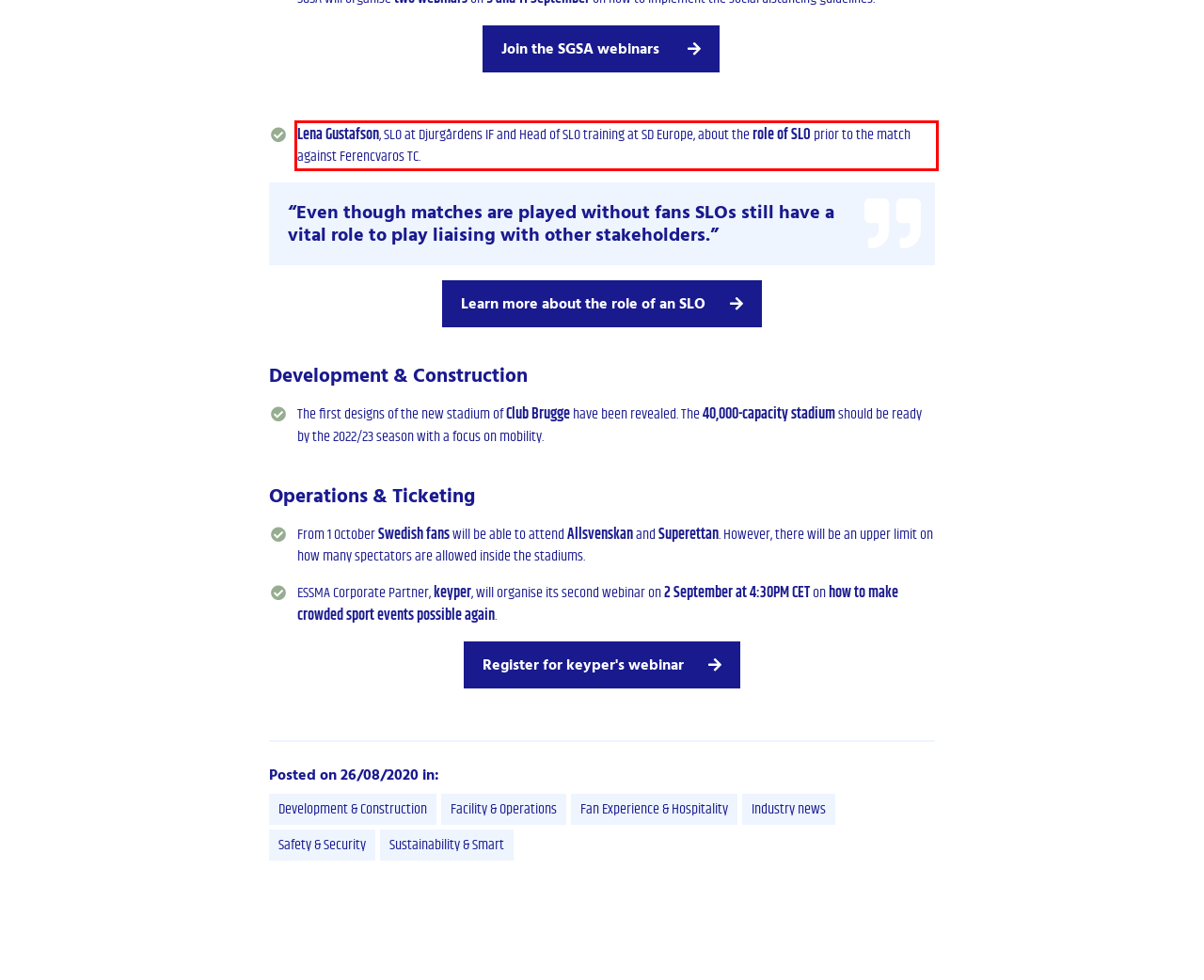In the screenshot of the webpage, find the red bounding box and perform OCR to obtain the text content restricted within this red bounding box.

Lena Gustafson, SLO at Djurgårdens IF and Head of SLO training at SD Europe, about the role of SLO prior to the match against Ferencvaros TC.